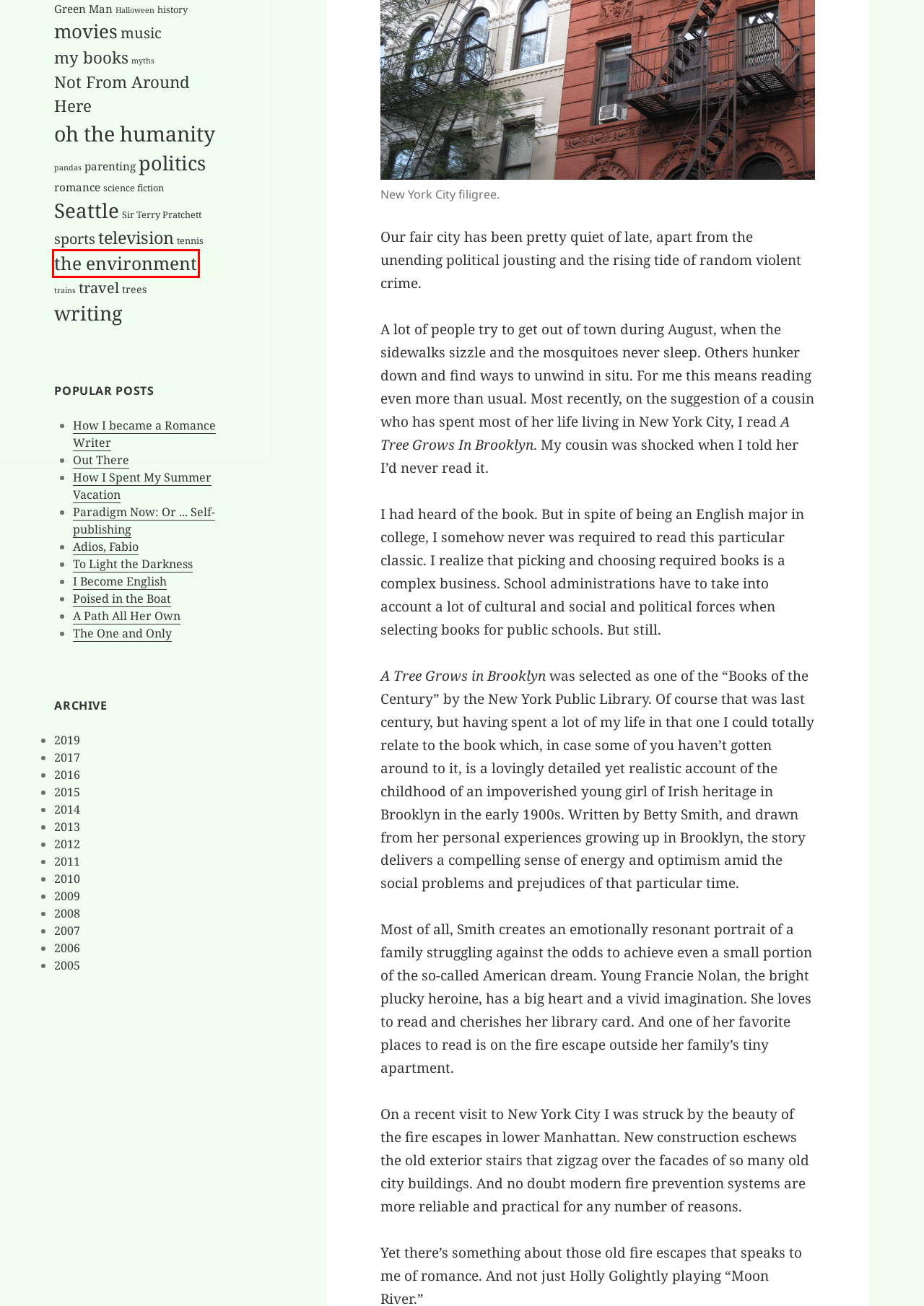Look at the given screenshot of a webpage with a red rectangle bounding box around a UI element. Pick the description that best matches the new webpage after clicking the element highlighted. The descriptions are:
A. the environment – The Constant Harper
B. movies – The Constant Harper
C. Paradigm Now: Or How I Learned to Stop Worrying and Love Self-publishing – The Constant Harper
D. 2017 – The Constant Harper
E. Green Man – The Constant Harper
F. 2015 – The Constant Harper
G. romance – The Constant Harper
H. How I Spent My Summer Vacation – The Constant Harper

A